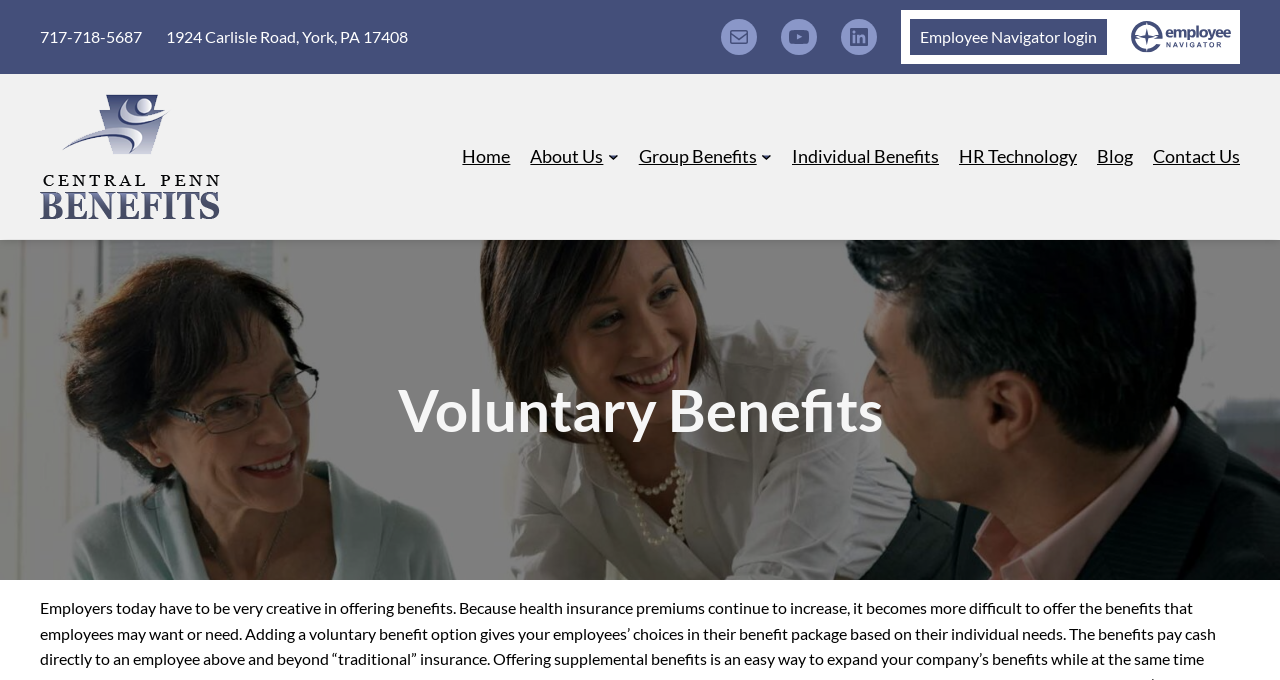What is the phone number on the webpage?
Kindly give a detailed and elaborate answer to the question.

I found the phone number by looking at the link element with the text '717-718-5687' which has a bounding box coordinate of [0.031, 0.04, 0.111, 0.068]. This suggests that the phone number is displayed prominently on the webpage.